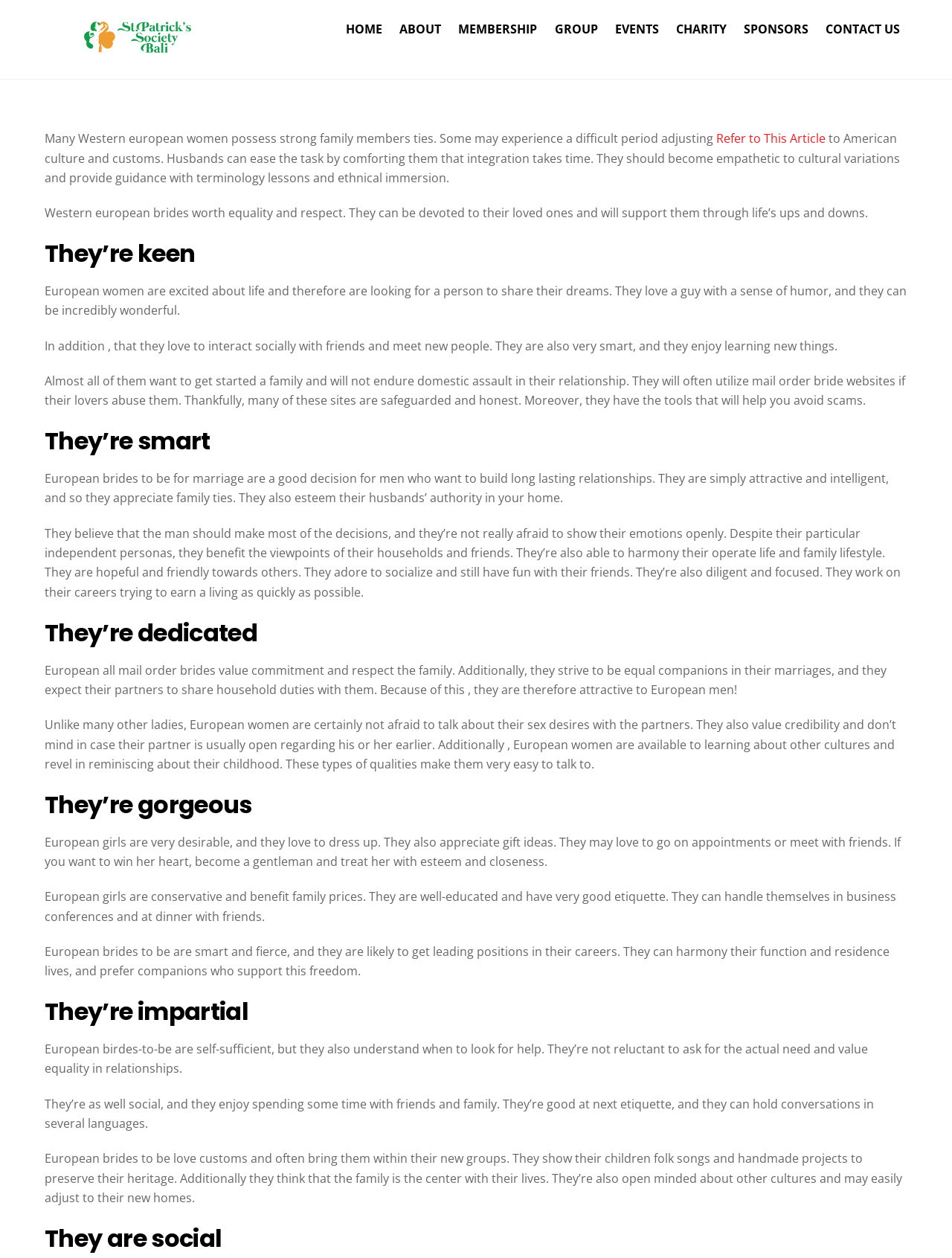Determine the bounding box coordinates of the clickable element to complete this instruction: "Visit the CONTACT US page". Provide the coordinates in the format of four float numbers between 0 and 1, [left, top, right, bottom].

[0.86, 0.009, 0.953, 0.036]